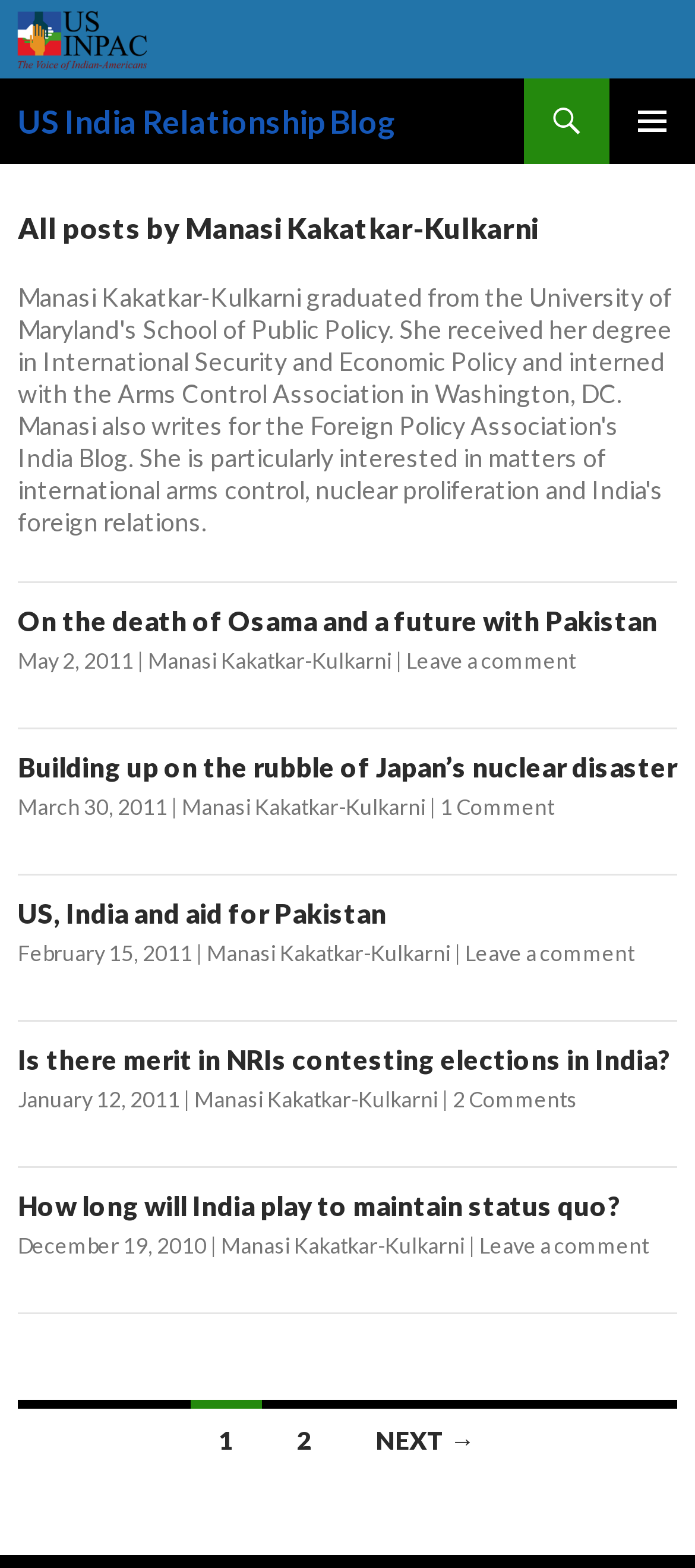What is the topic of the first article?
Answer with a single word or short phrase according to what you see in the image.

On the death of Osama and a future with Pakistan